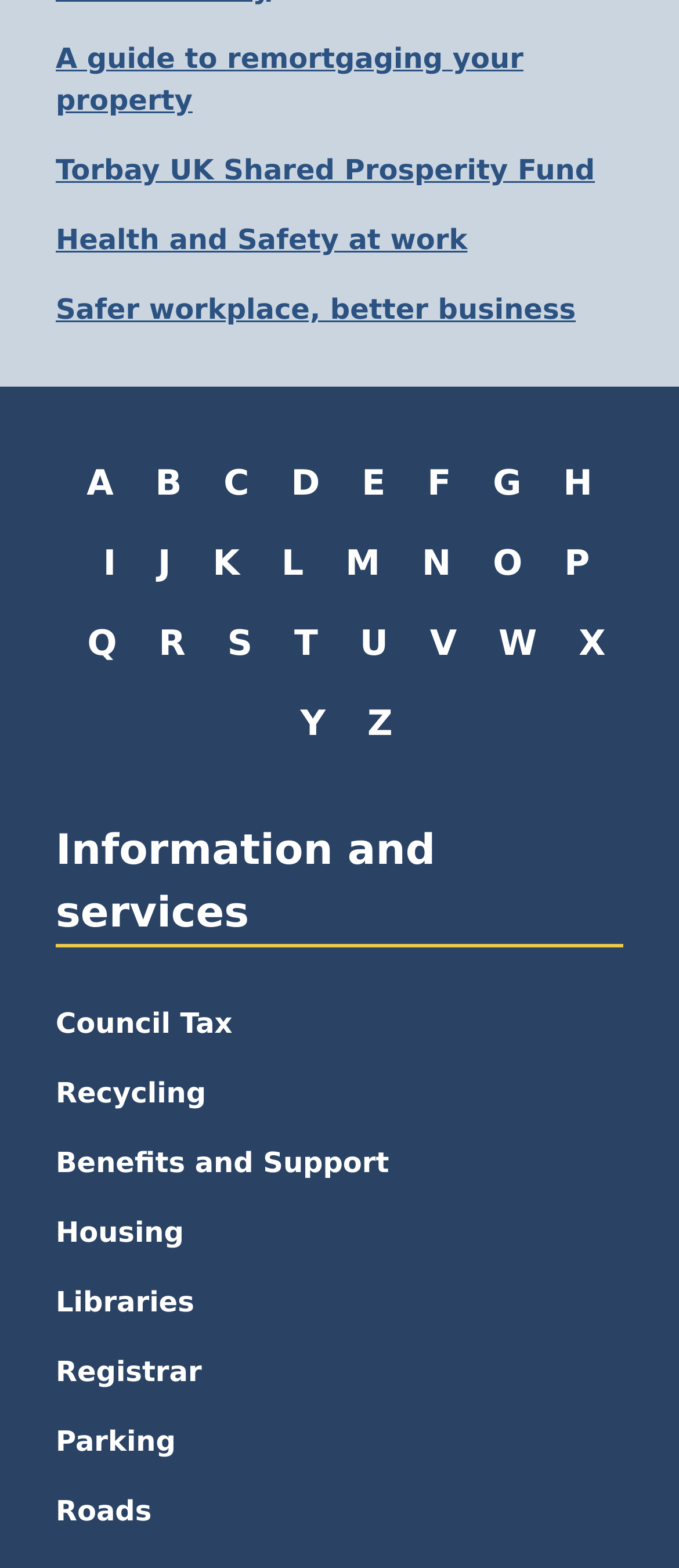From the element description: "Health and Safety at work", extract the bounding box coordinates of the UI element. The coordinates should be expressed as four float numbers between 0 and 1, in the order [left, top, right, bottom].

[0.082, 0.14, 0.688, 0.167]